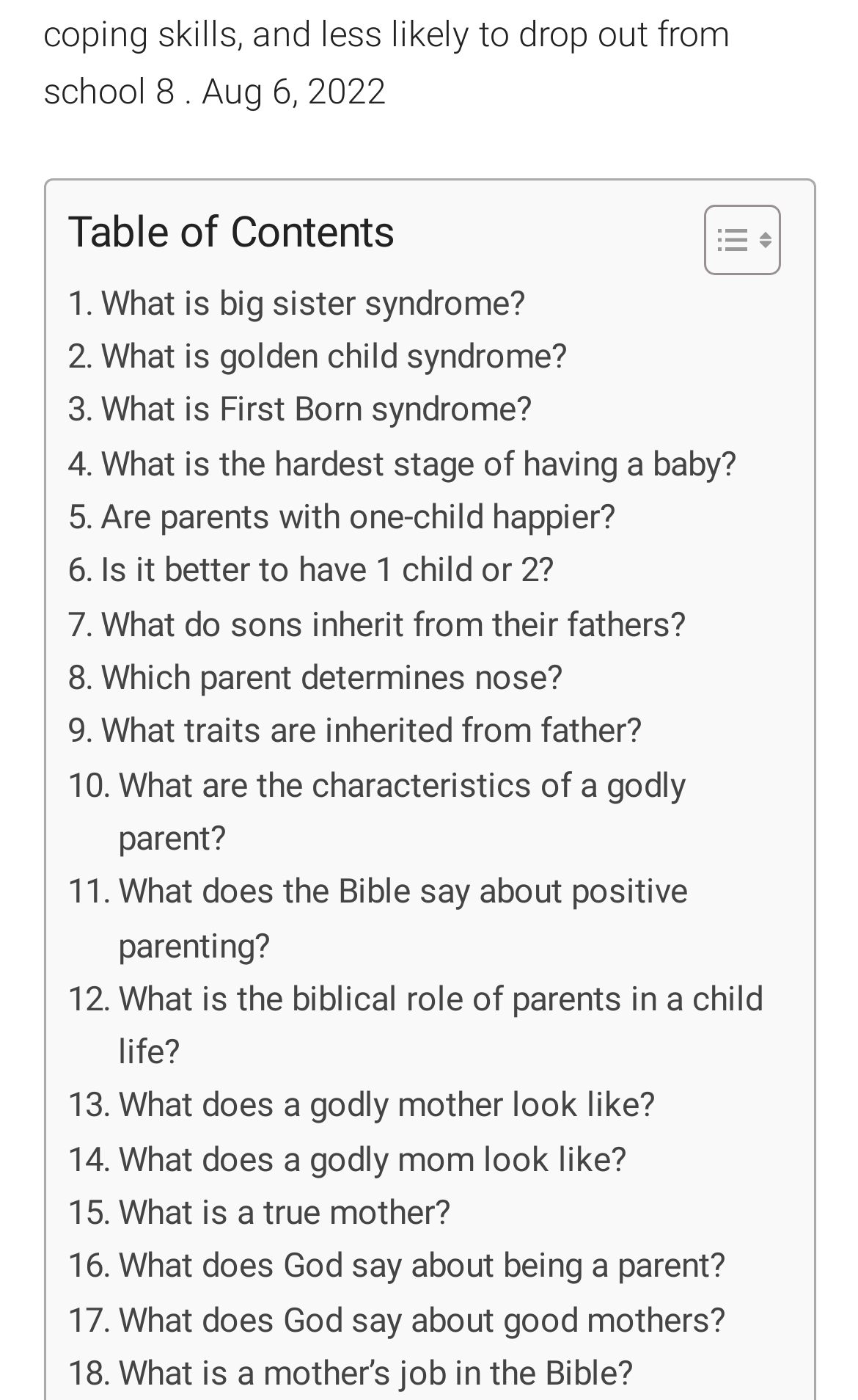Find the bounding box coordinates for the HTML element described in this sentence: "Toggle". Provide the coordinates as four float numbers between 0 and 1, in the format [left, top, right, bottom].

[0.781, 0.144, 0.896, 0.198]